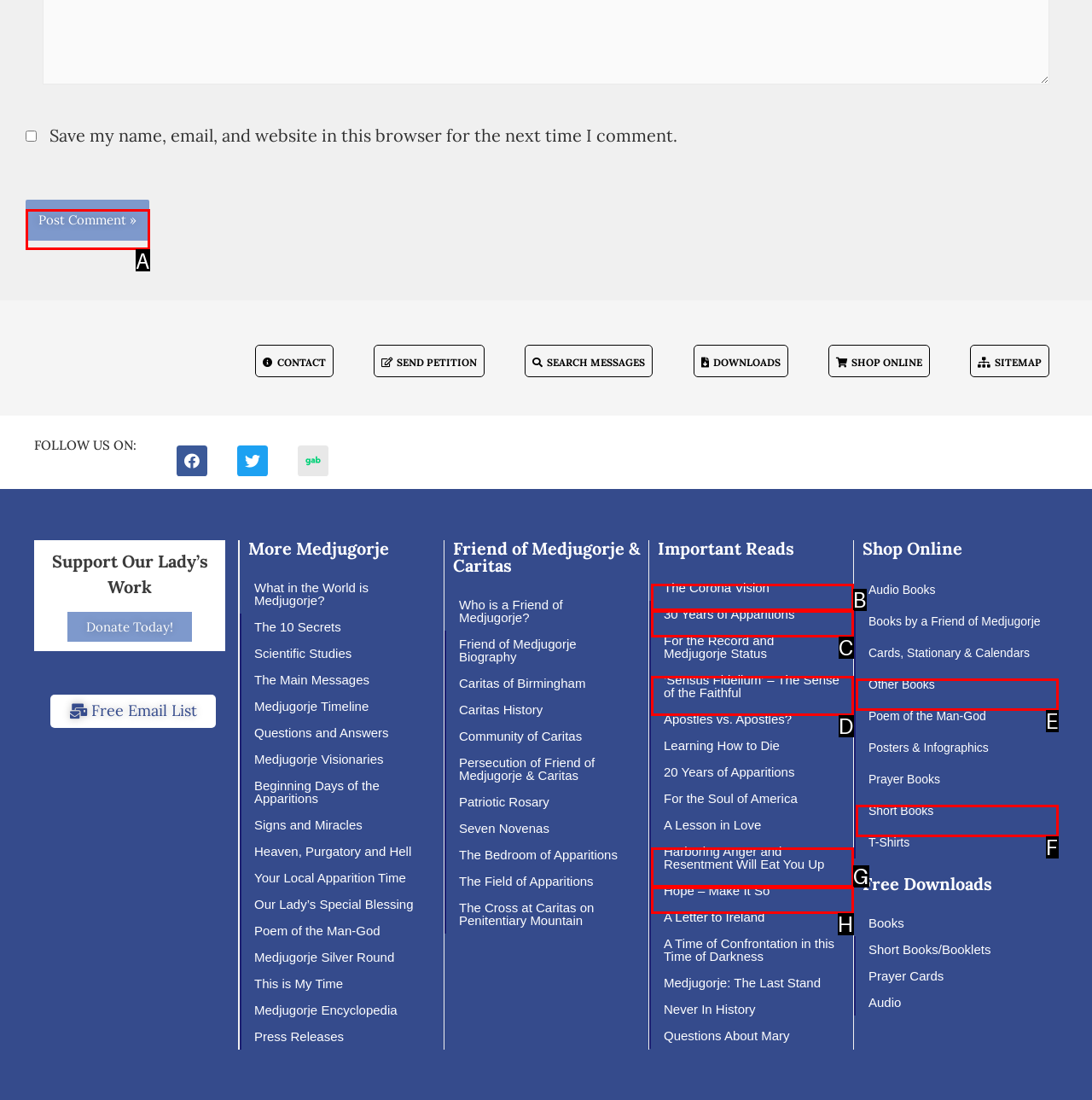Which option is described as follows: Work
Answer with the letter of the matching option directly.

None